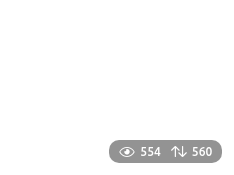What is the dominant color scheme of the interface element?
Look at the image and answer with only one word or phrase.

Muted gray